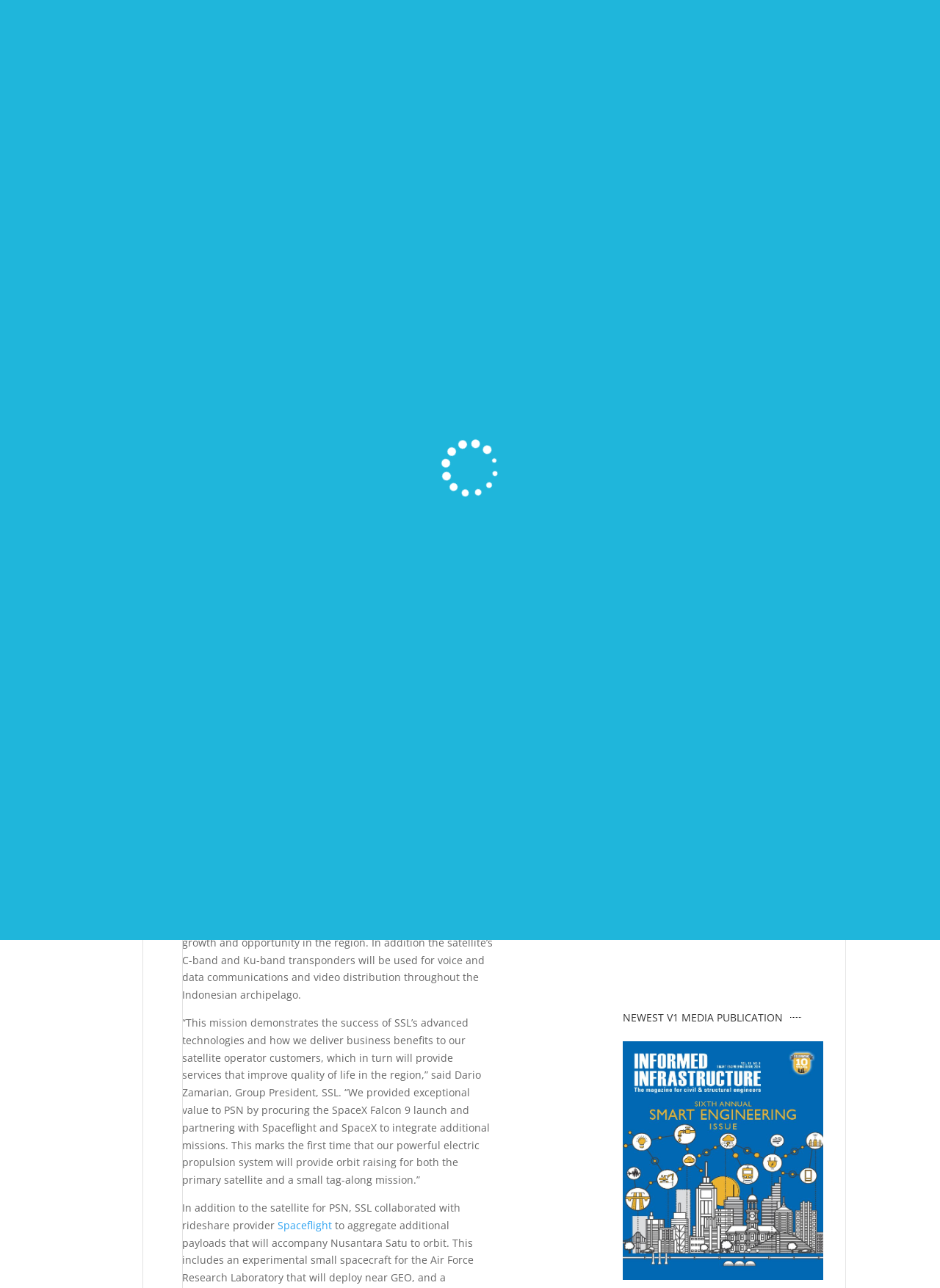Predict the bounding box coordinates of the area that should be clicked to accomplish the following instruction: "View the 'Oldcastle Infrastructure' image". The bounding box coordinates should consist of four float numbers between 0 and 1, i.e., [left, top, right, bottom].

[0.216, 0.043, 0.784, 0.095]